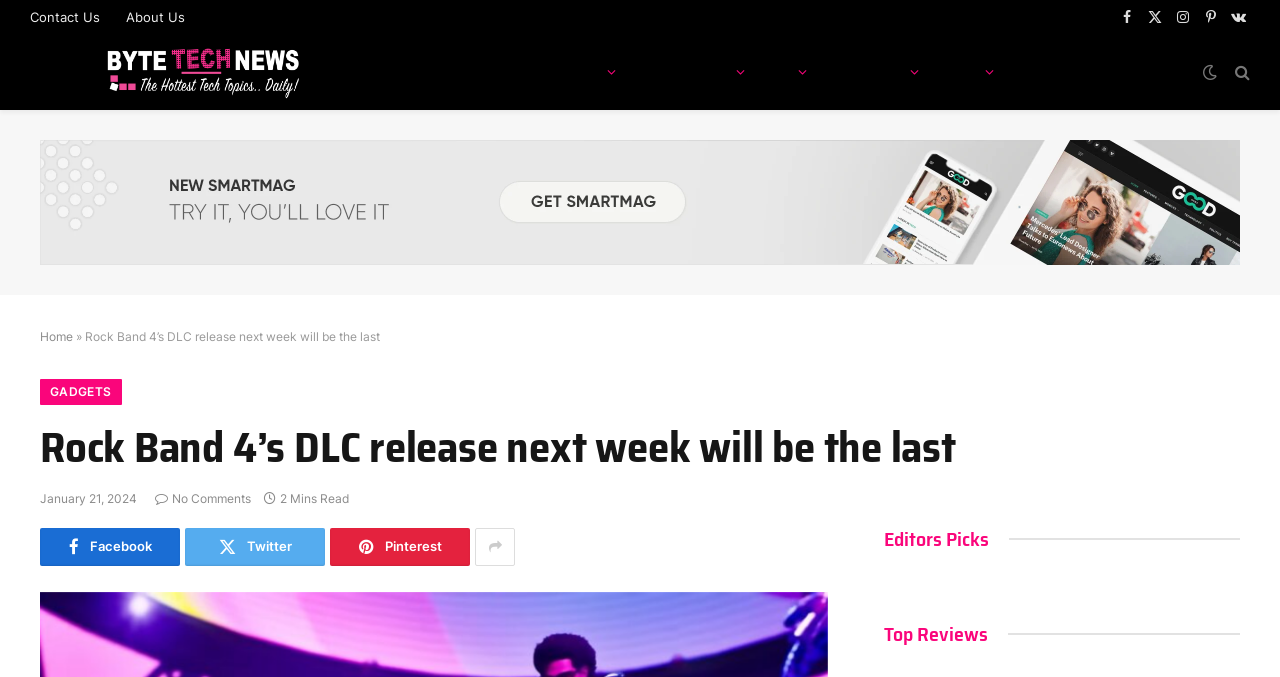Analyze the image and give a detailed response to the question:
What is the name of the website?

I determined the name of the website by looking at the link element with the text 'ByteTechNews' and an image with the same name, which is likely the website's logo.